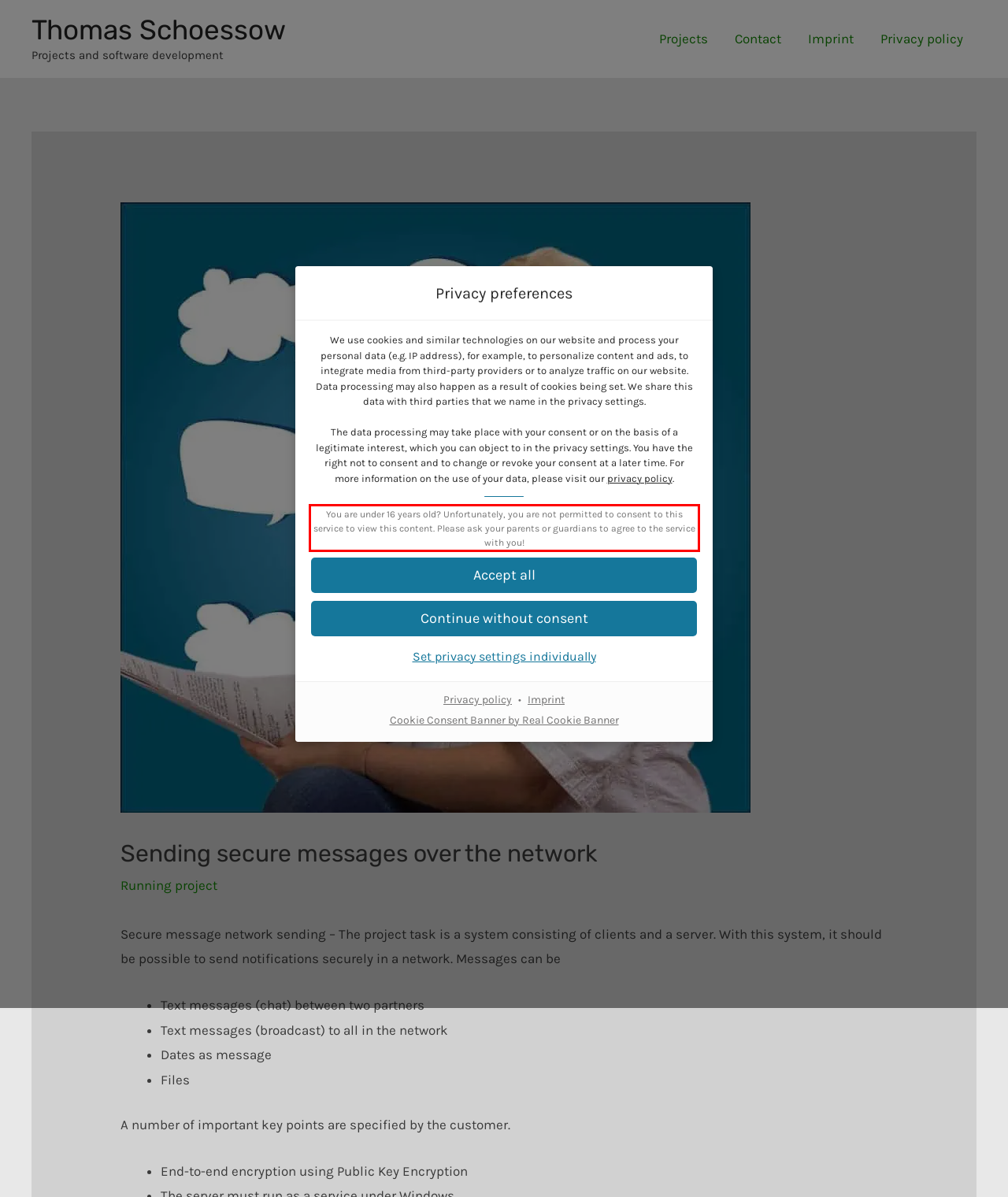Please perform OCR on the text content within the red bounding box that is highlighted in the provided webpage screenshot.

You are under 16 years old? Unfortunately, you are not permitted to consent to this service to view this content. Please ask your parents or guardians to agree to the service with you!